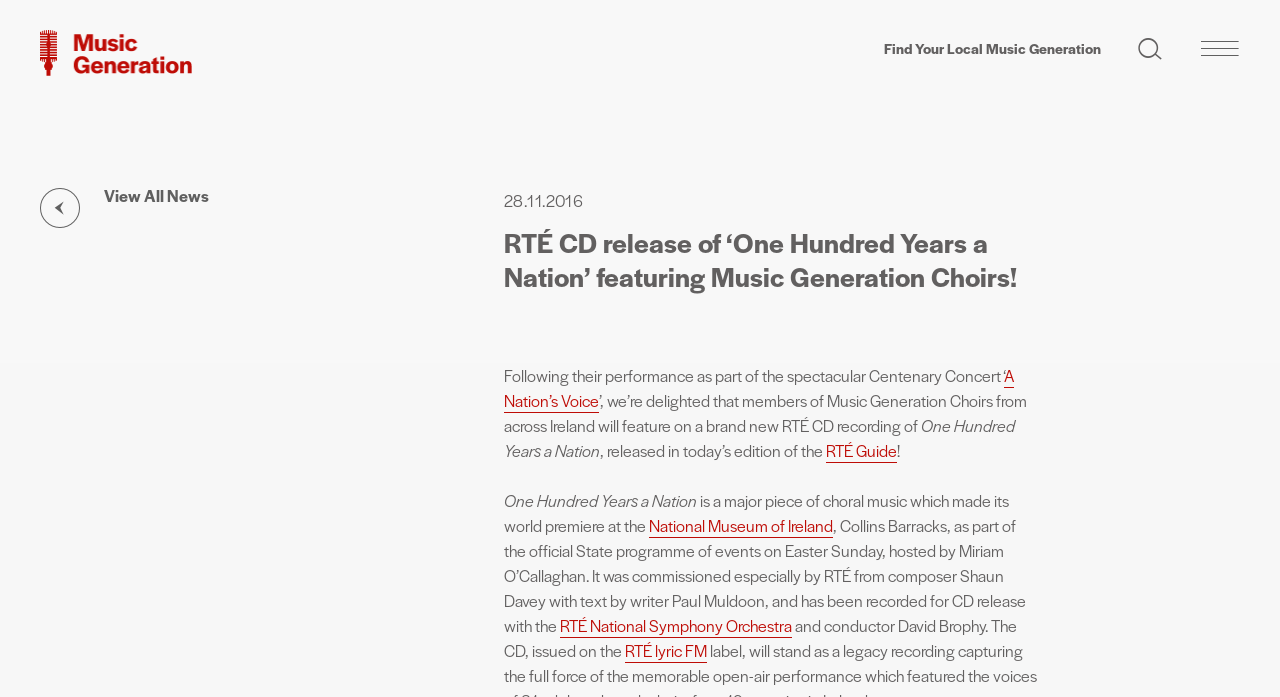Determine the bounding box for the described UI element: "RTÉ National Symphony Orchestra".

[0.438, 0.881, 0.619, 0.915]